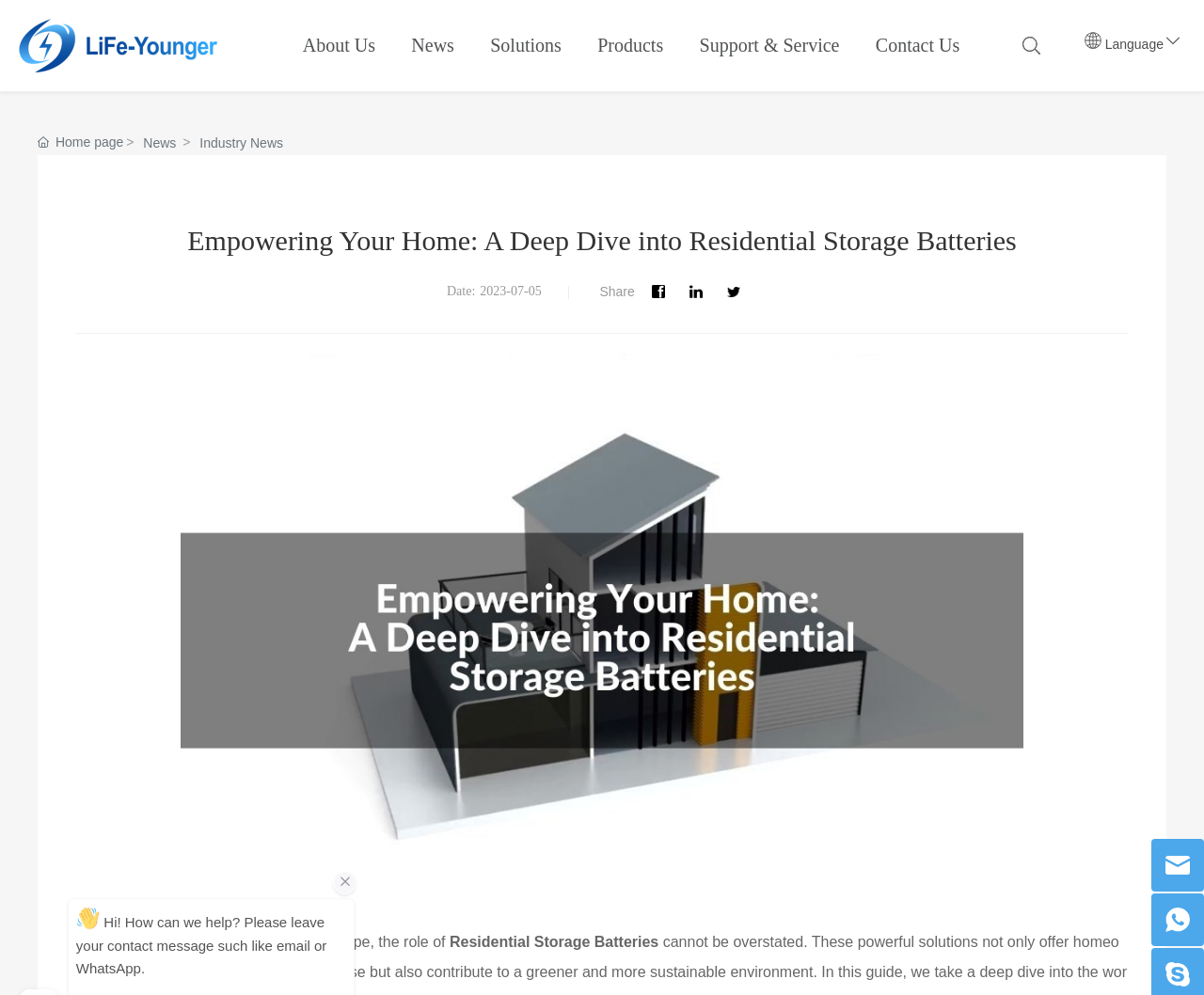Please identify the bounding box coordinates of the element's region that needs to be clicked to fulfill the following instruction: "Read the article about Residential Storage Batteries". The bounding box coordinates should consist of four float numbers between 0 and 1, i.e., [left, top, right, bottom].

[0.373, 0.938, 0.547, 0.954]